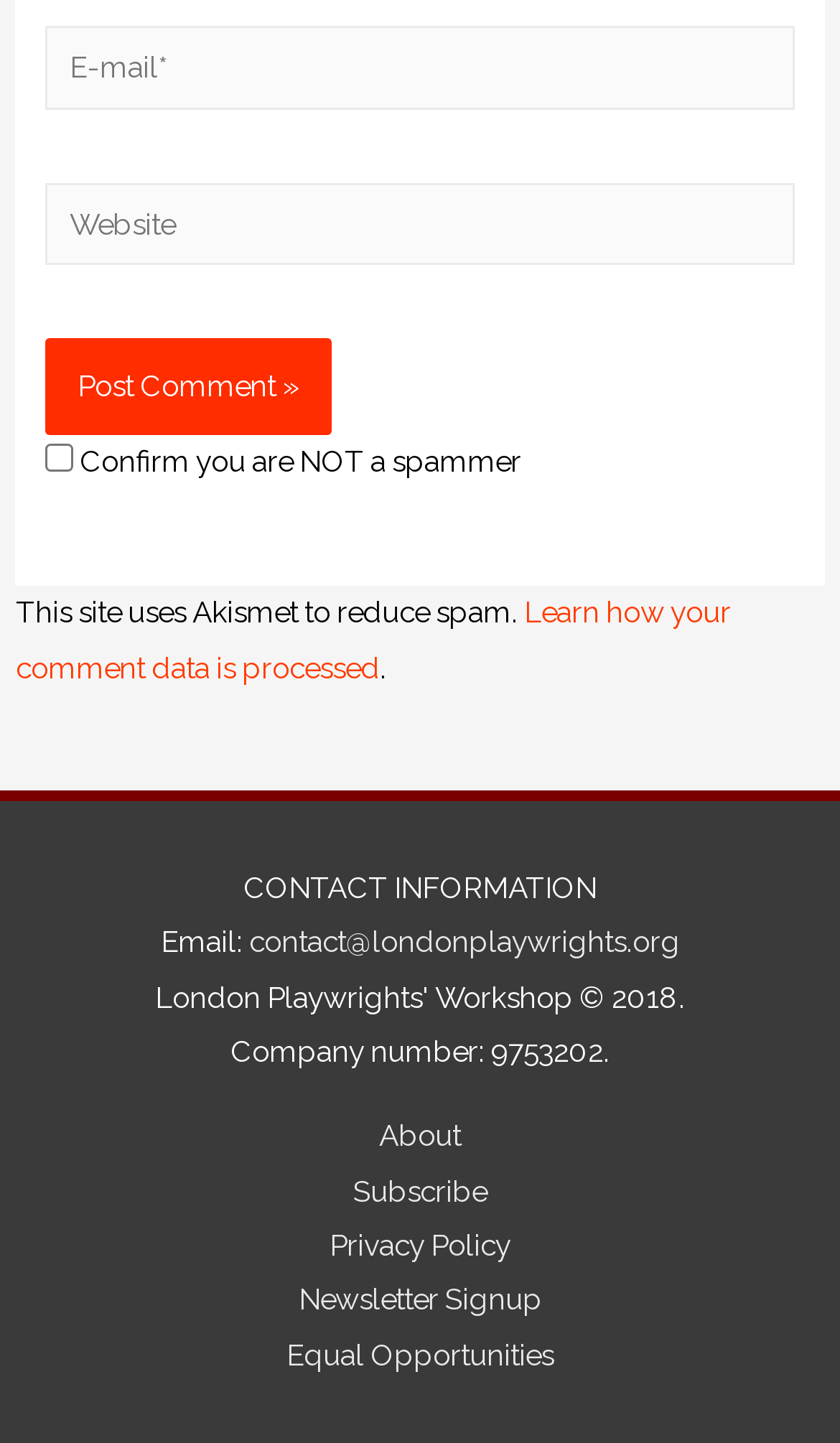Find the bounding box coordinates of the element to click in order to complete this instruction: "Click Post Comment". The bounding box coordinates must be four float numbers between 0 and 1, denoted as [left, top, right, bottom].

[0.054, 0.234, 0.395, 0.302]